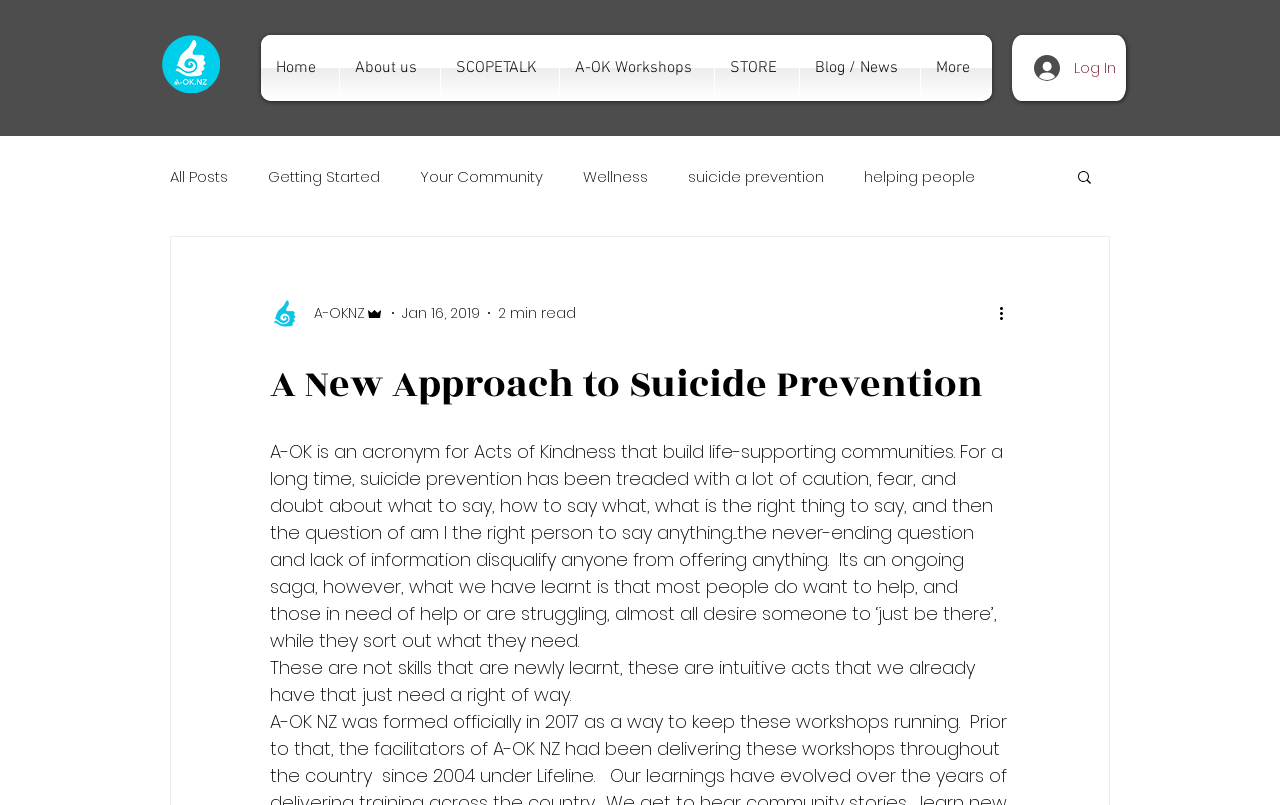Give a concise answer using one word or a phrase to the following question:
What is the logo image filename?

2020 A-OK LOGO.png